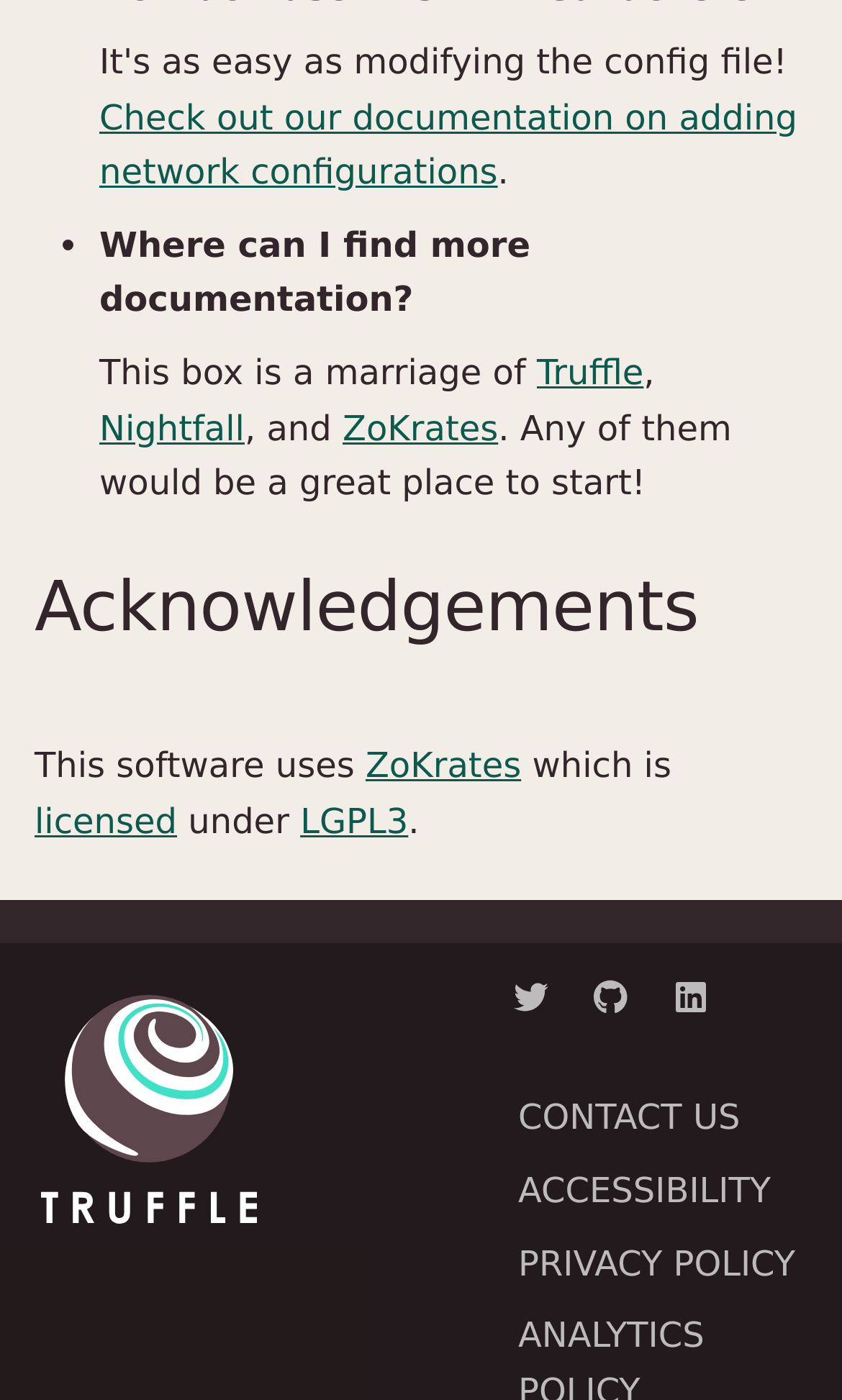Provide the bounding box coordinates for the area that should be clicked to complete the instruction: "Visit Truffle Twitter".

[0.59, 0.687, 0.672, 0.736]